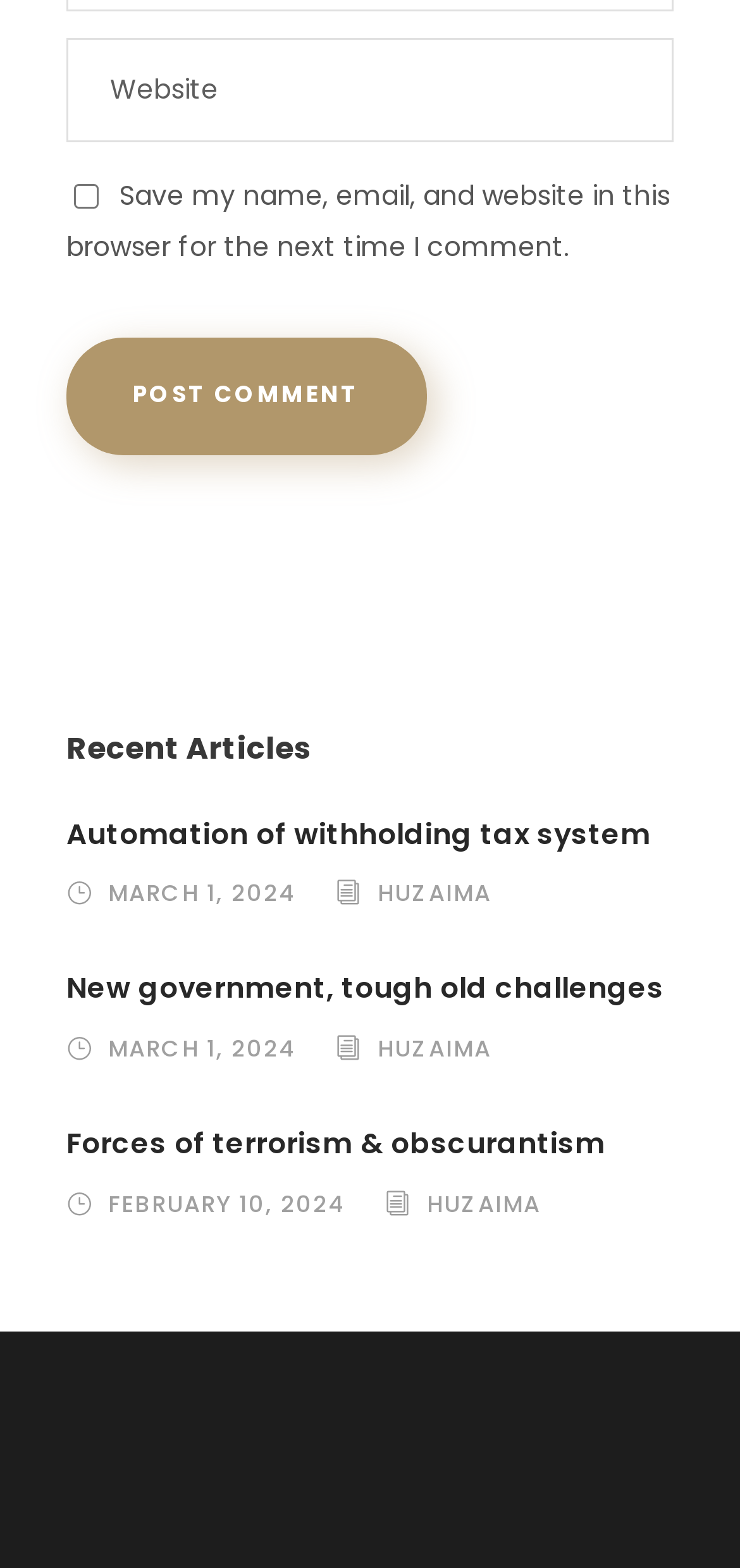Can you pinpoint the bounding box coordinates for the clickable element required for this instruction: "View article by HUZAIMA"? The coordinates should be four float numbers between 0 and 1, i.e., [left, top, right, bottom].

[0.51, 0.658, 0.664, 0.678]